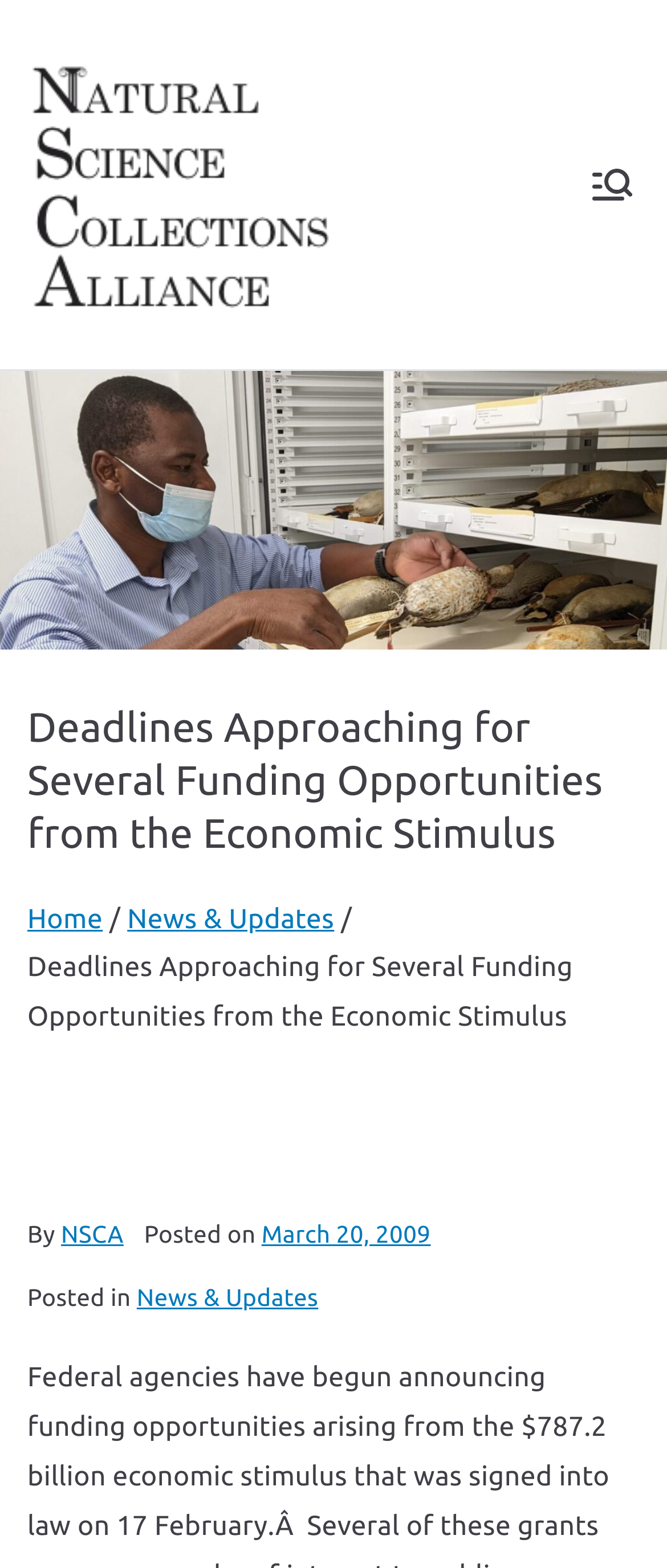Respond with a single word or phrase to the following question: When was the article posted?

March 20, 2009